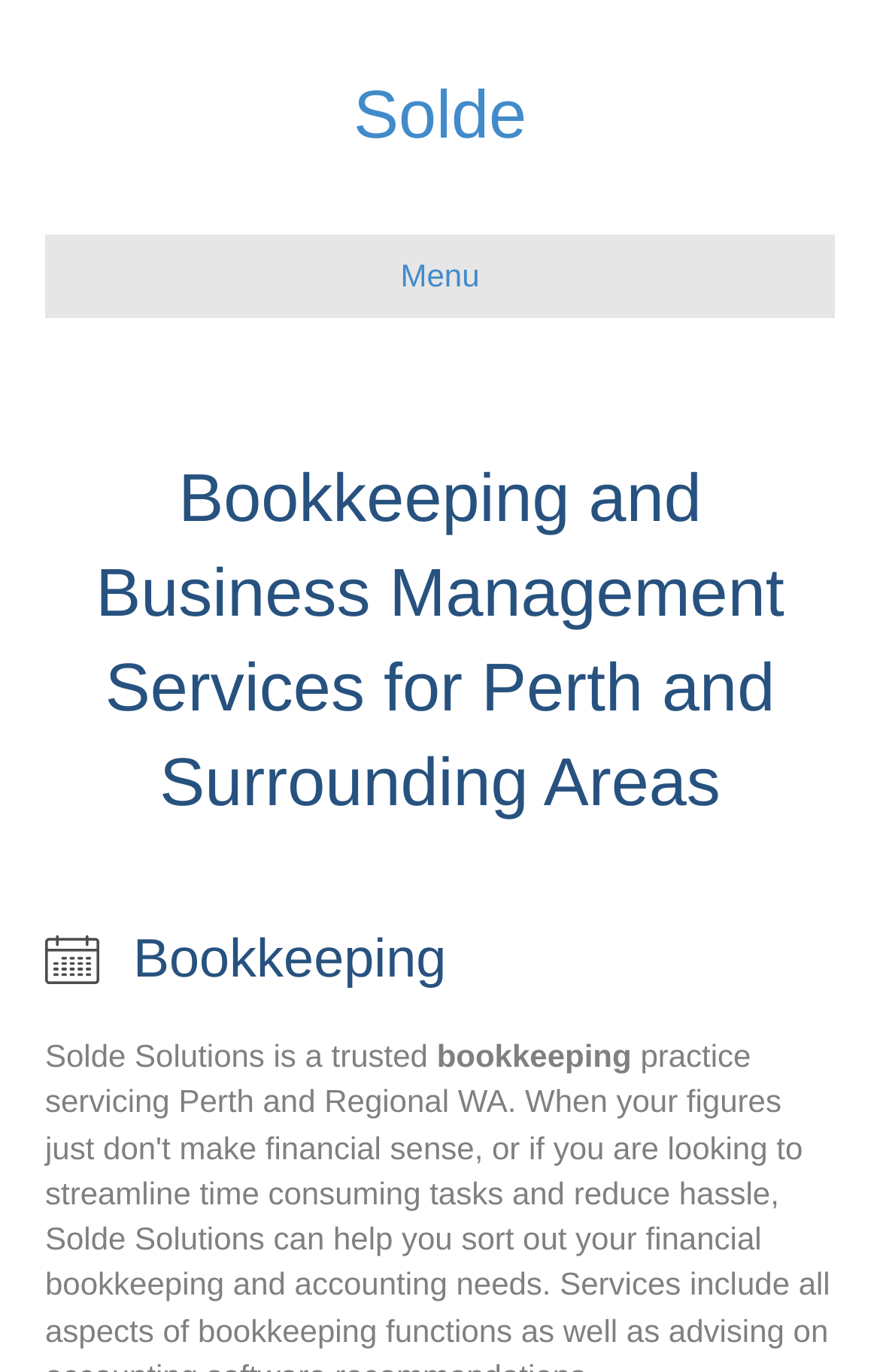What is the purpose of Solde Solutions?
Based on the screenshot, provide your answer in one word or phrase.

Provide bookkeeping and business management services